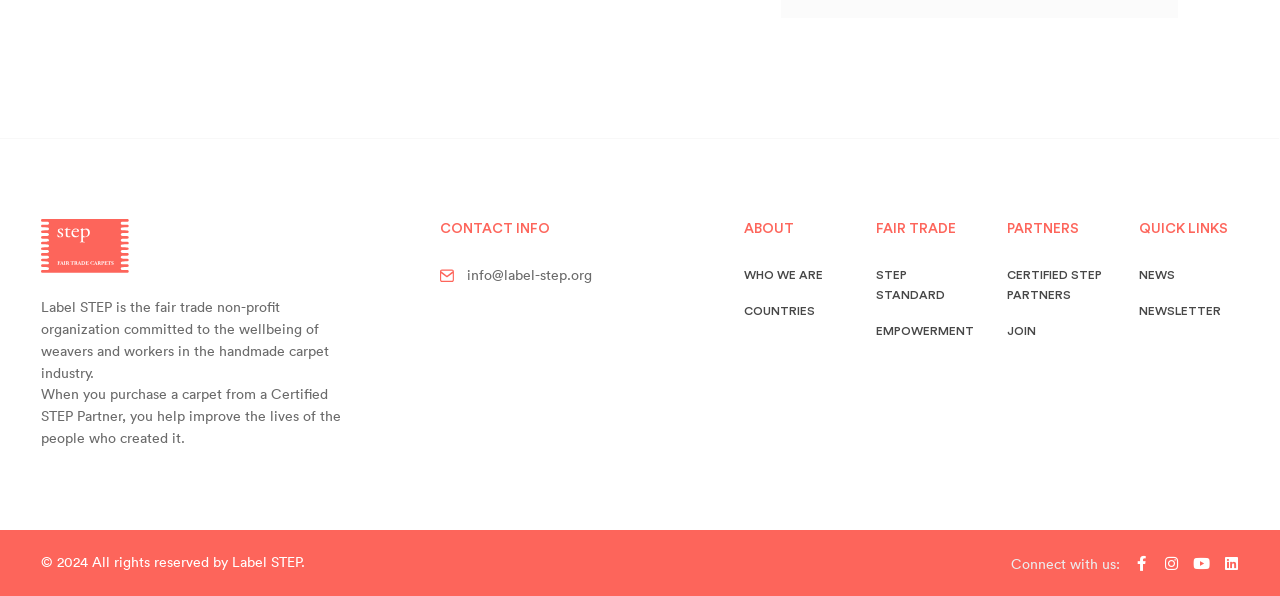What is the purpose of Label STEP? From the image, respond with a single word or brief phrase.

Fair trade non-profit organization